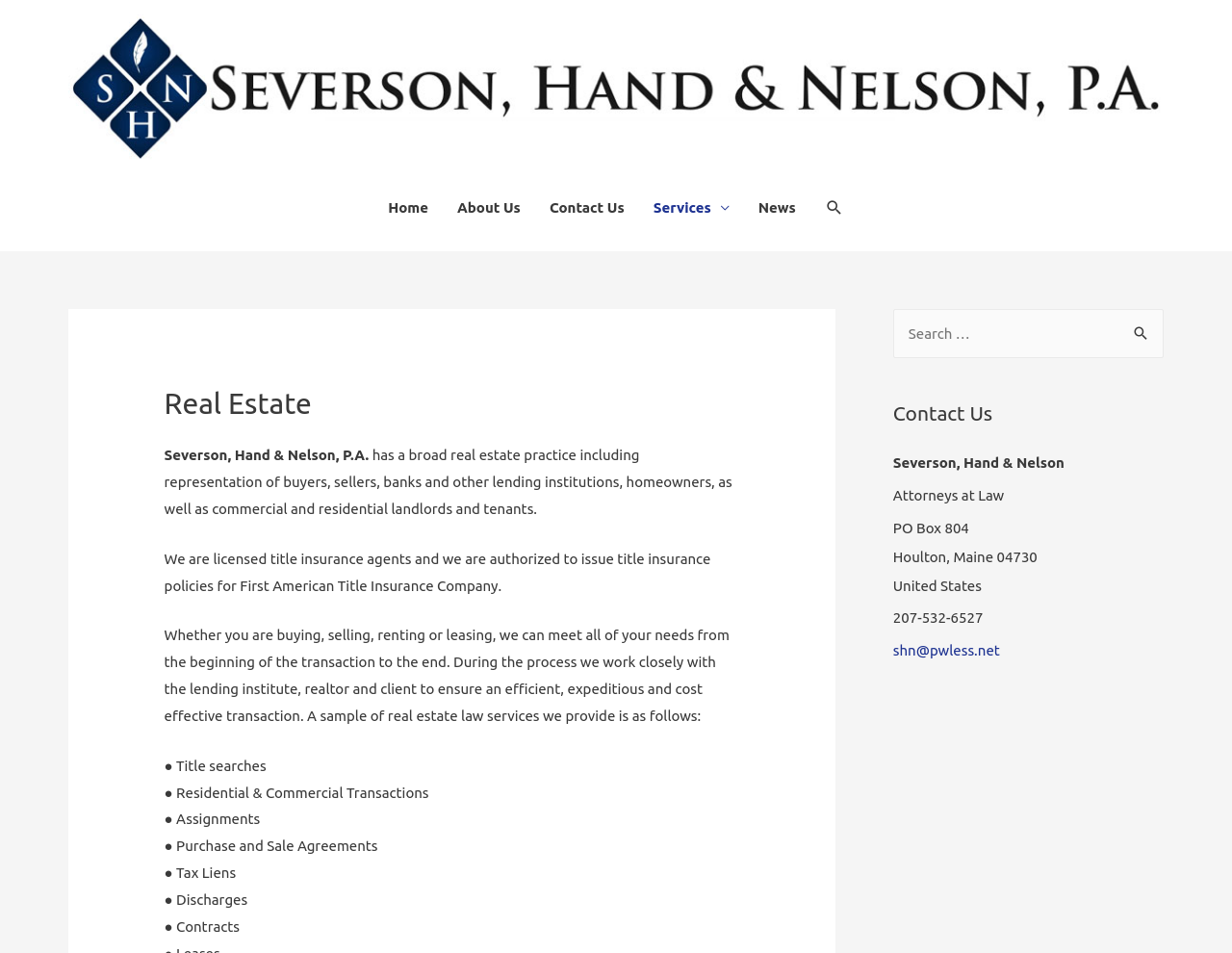What is the email address of the law firm?
From the screenshot, provide a brief answer in one word or phrase.

shn@pwless.net